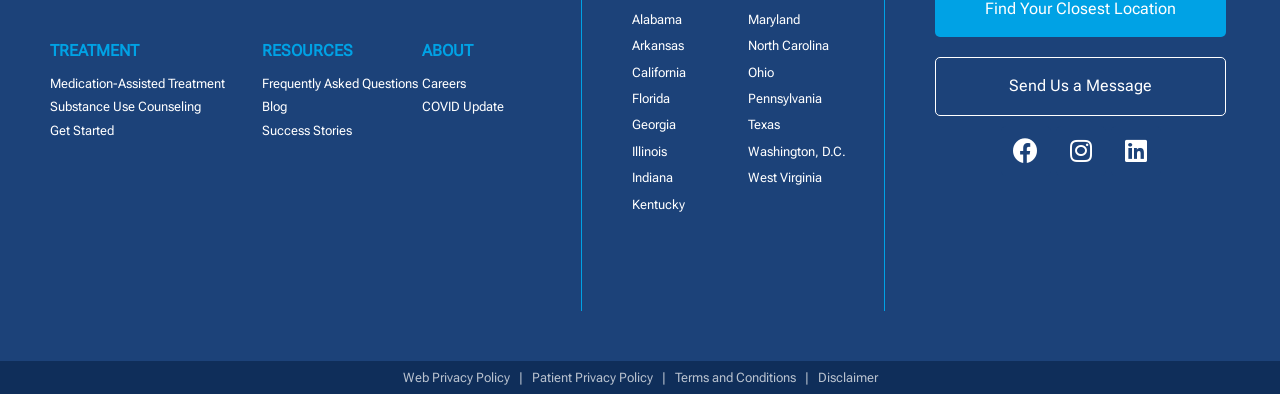Identify the bounding box coordinates of the HTML element based on this description: "Facebook".

[0.782, 0.319, 0.821, 0.446]